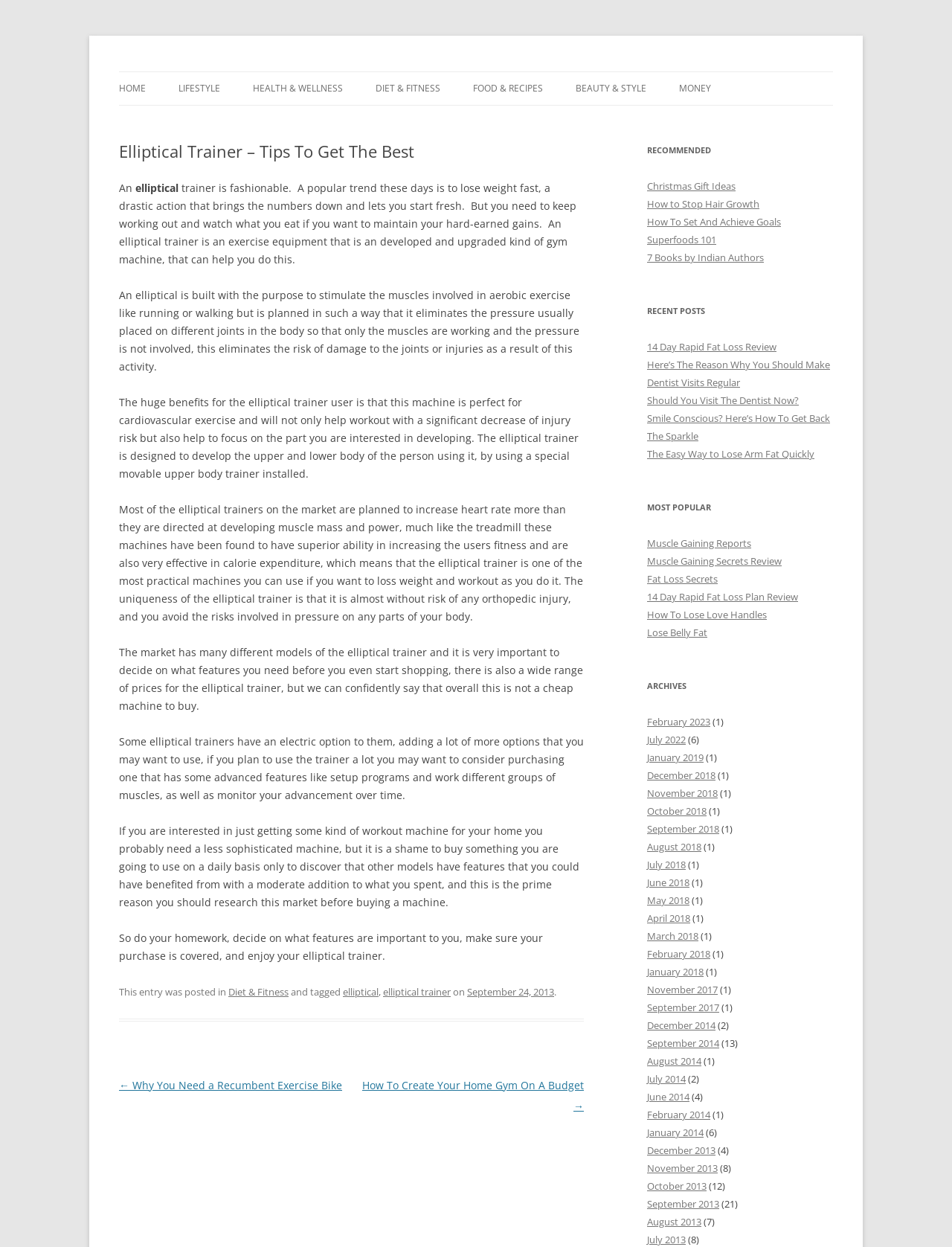Please identify the bounding box coordinates of the element I need to click to follow this instruction: "Click on the 'HOME' link".

[0.125, 0.058, 0.153, 0.084]